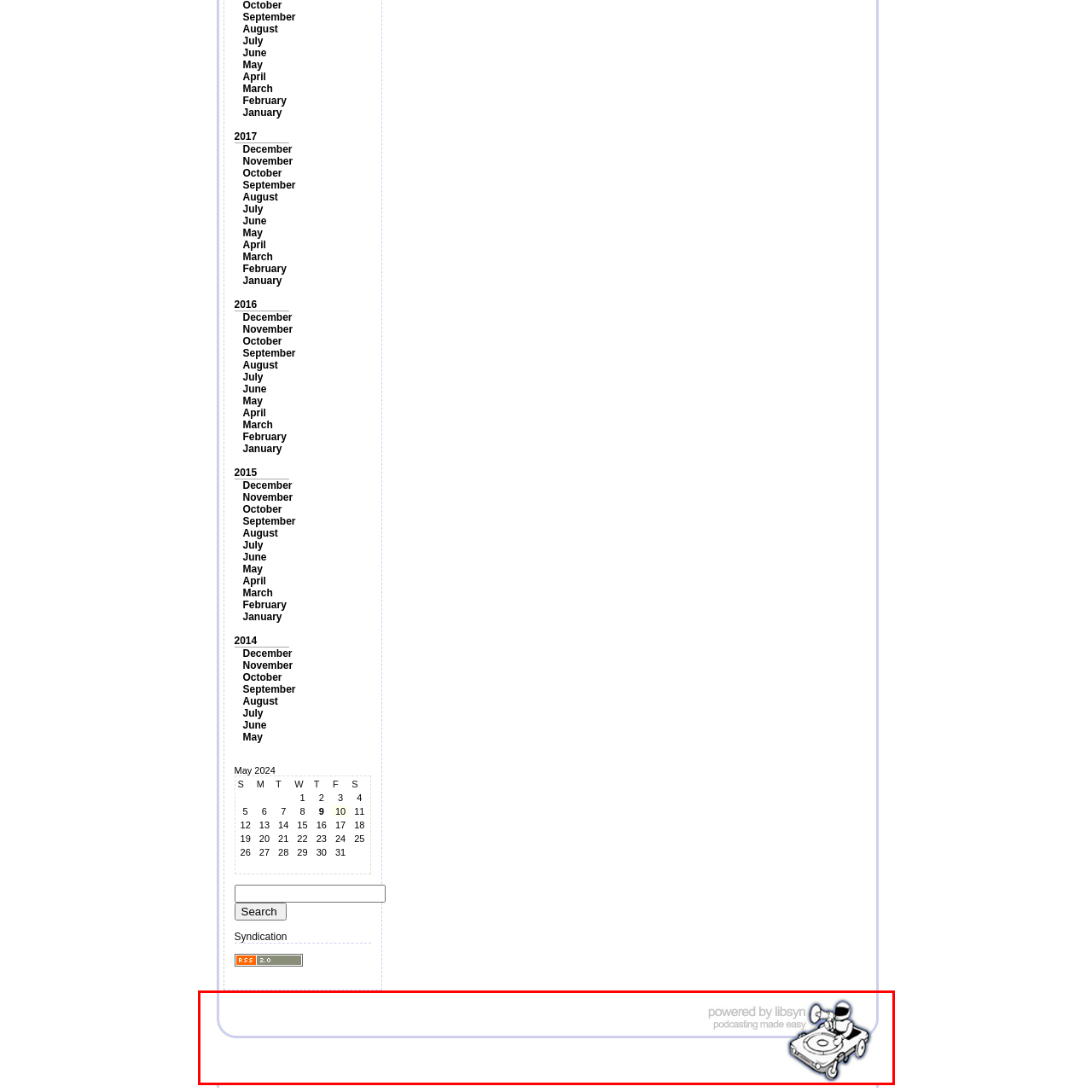Observe the image within the red bounding box carefully and provide an extensive answer to the following question using the visual cues: What is the figure in the logo manipulating?

The logo prominently displays a stylized character, depicted as a small figure manipulating a turntable, symbolizing the essence of audio production and creativity, which implies that the figure in the logo is manipulating a turntable.